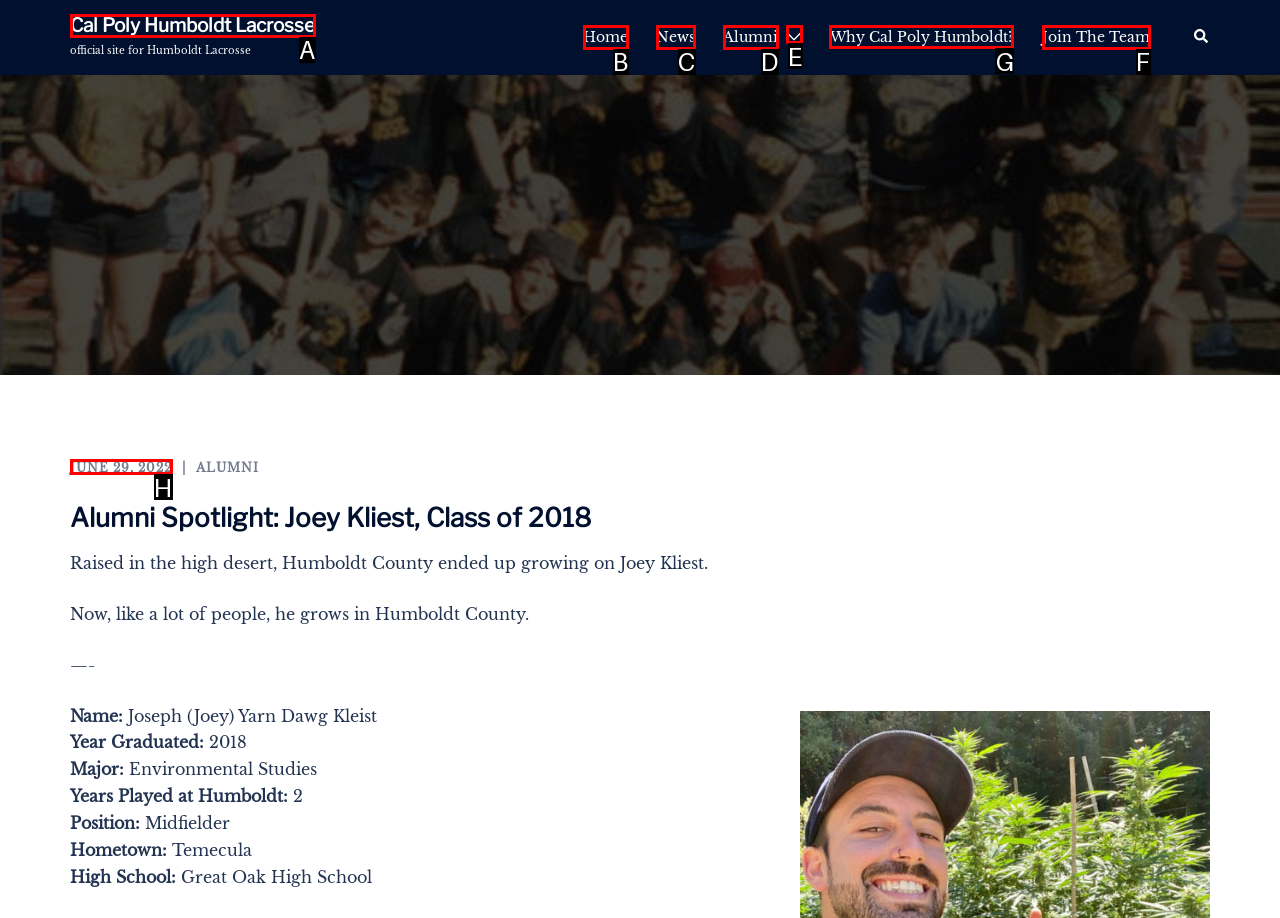Tell me which one HTML element I should click to complete the following task: Learn about Why Cal Poly Humboldt? Answer with the option's letter from the given choices directly.

G